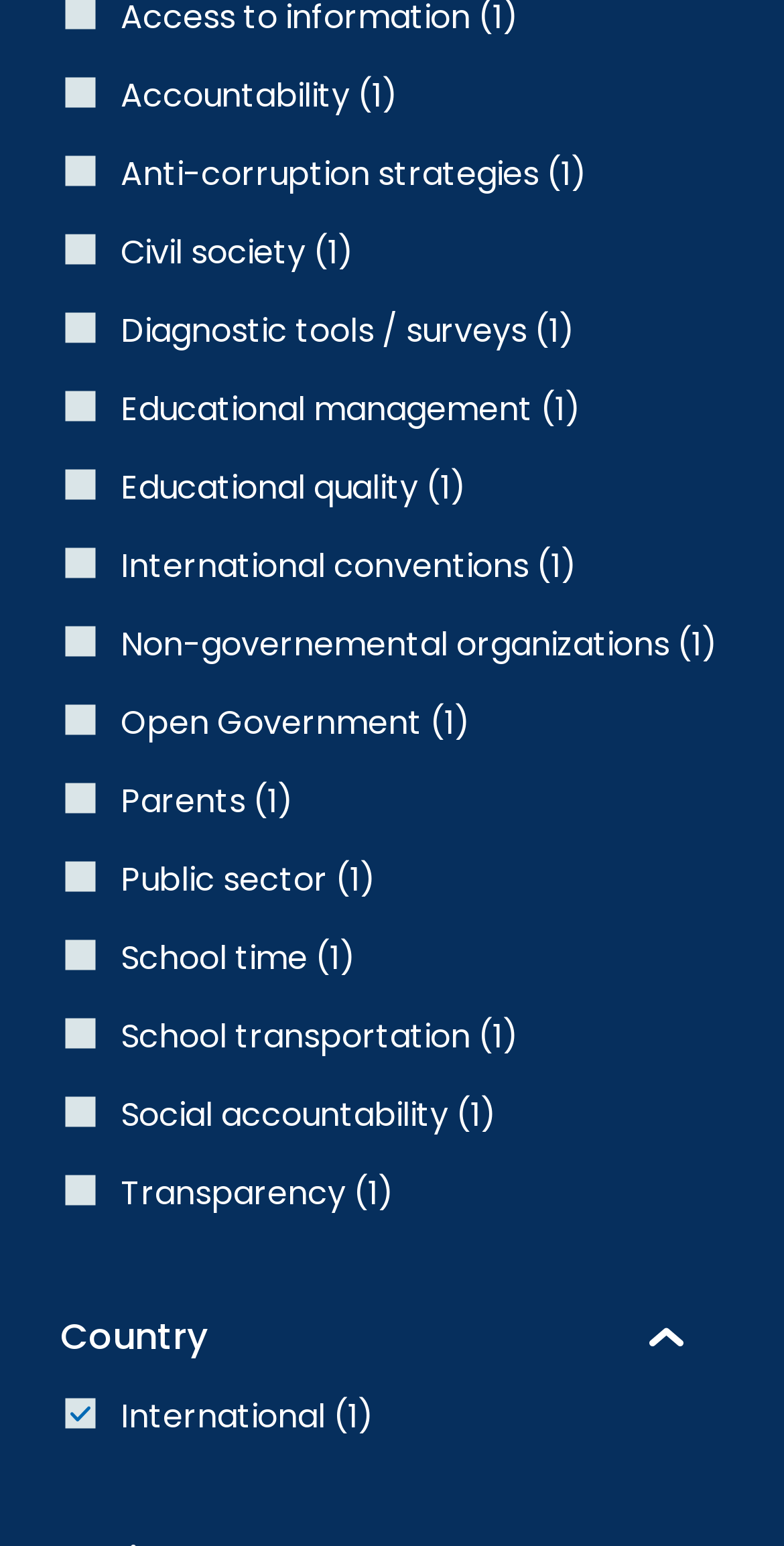Provide the bounding box coordinates, formatted as (top-left x, top-left y, bottom-right x, bottom-right y), with all values being floating point numbers between 0 and 1. Identify the bounding box of the UI element that matches the description: School transportation (1)

[0.077, 0.655, 0.923, 0.687]